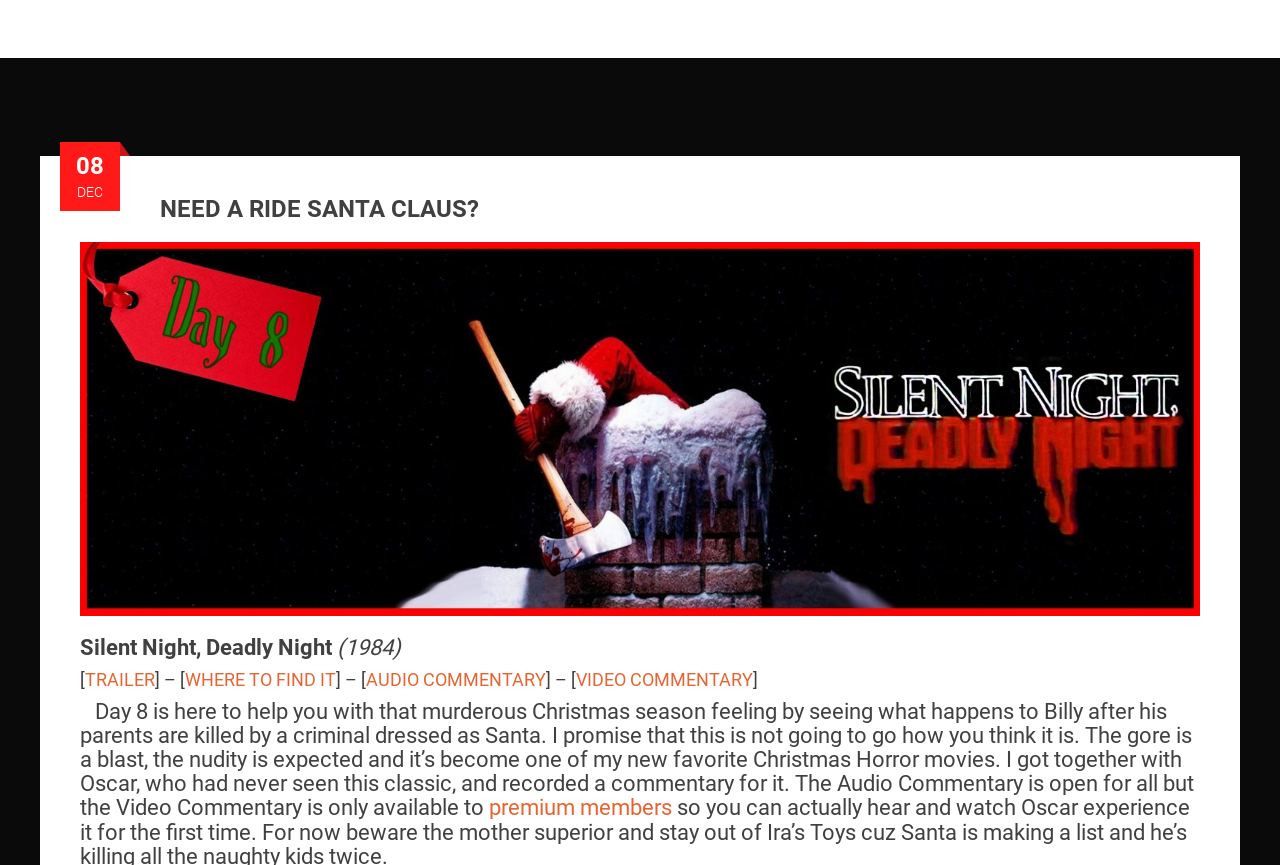Give an extensive and precise description of the webpage.

The webpage appears to be a blog post or article about the 1984 movie "Silent Night, Deadly Night". At the top of the page, there is a login link located at the top right corner. Below the login link, there is a small, non-descriptive icon. 

The main content of the page is divided into two sections. The top section features a heading that reads "NEED A RIDE SANTA CLAUS?" in a prominent font size. Below this heading, there is a timestamp indicating the date "08 DEC". 

The second section is dedicated to the movie "Silent Night, Deadly Night (1984)". The title of the movie is displayed in a large font size, followed by a subtitle that lists different types of content related to the movie, including a trailer, information on where to find it, audio commentary, and video commentary. Each of these content types is a clickable link. 

At the bottom of the page, there is a link for premium members, located near the bottom right corner.